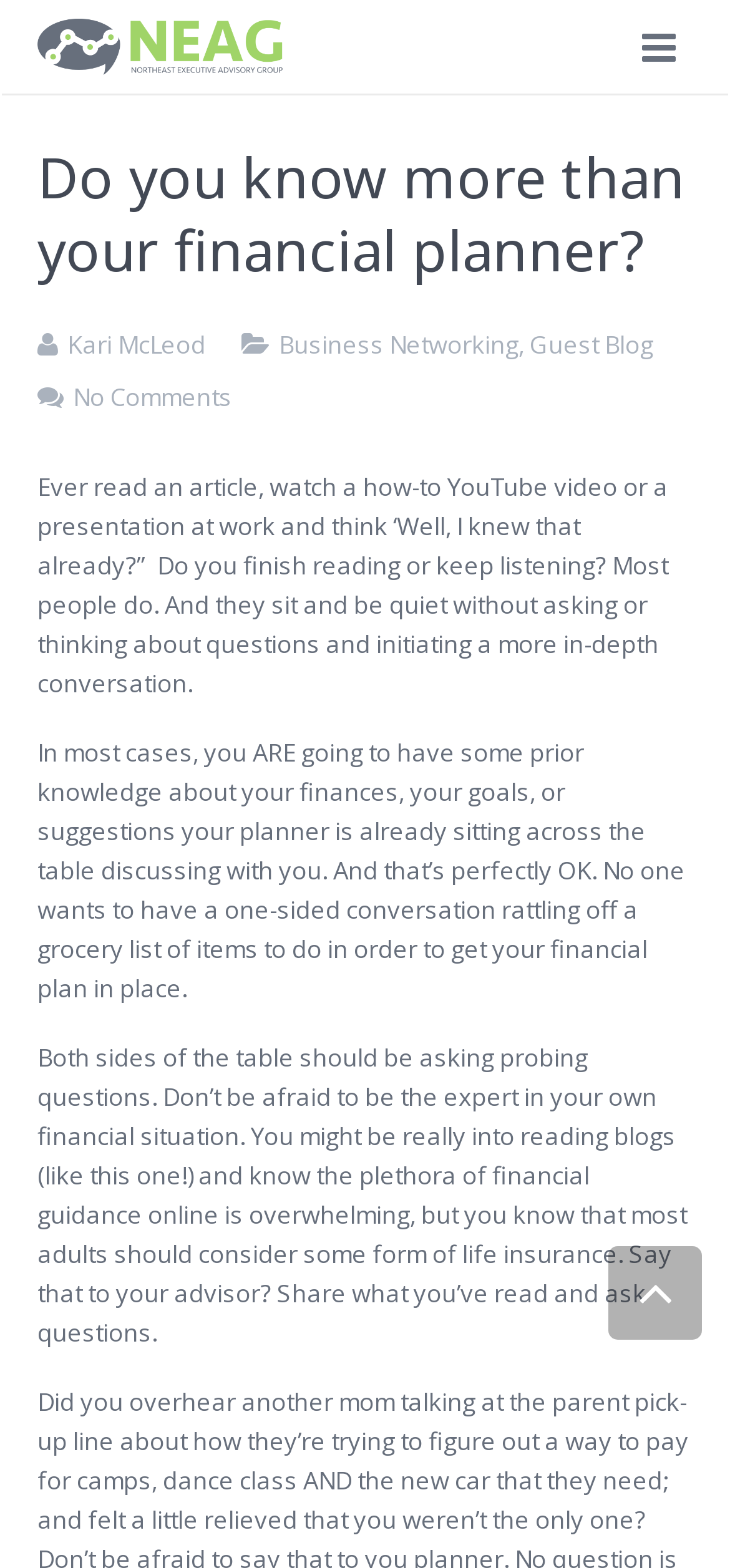Please find and provide the title of the webpage.

Do you know more than your financial planner?